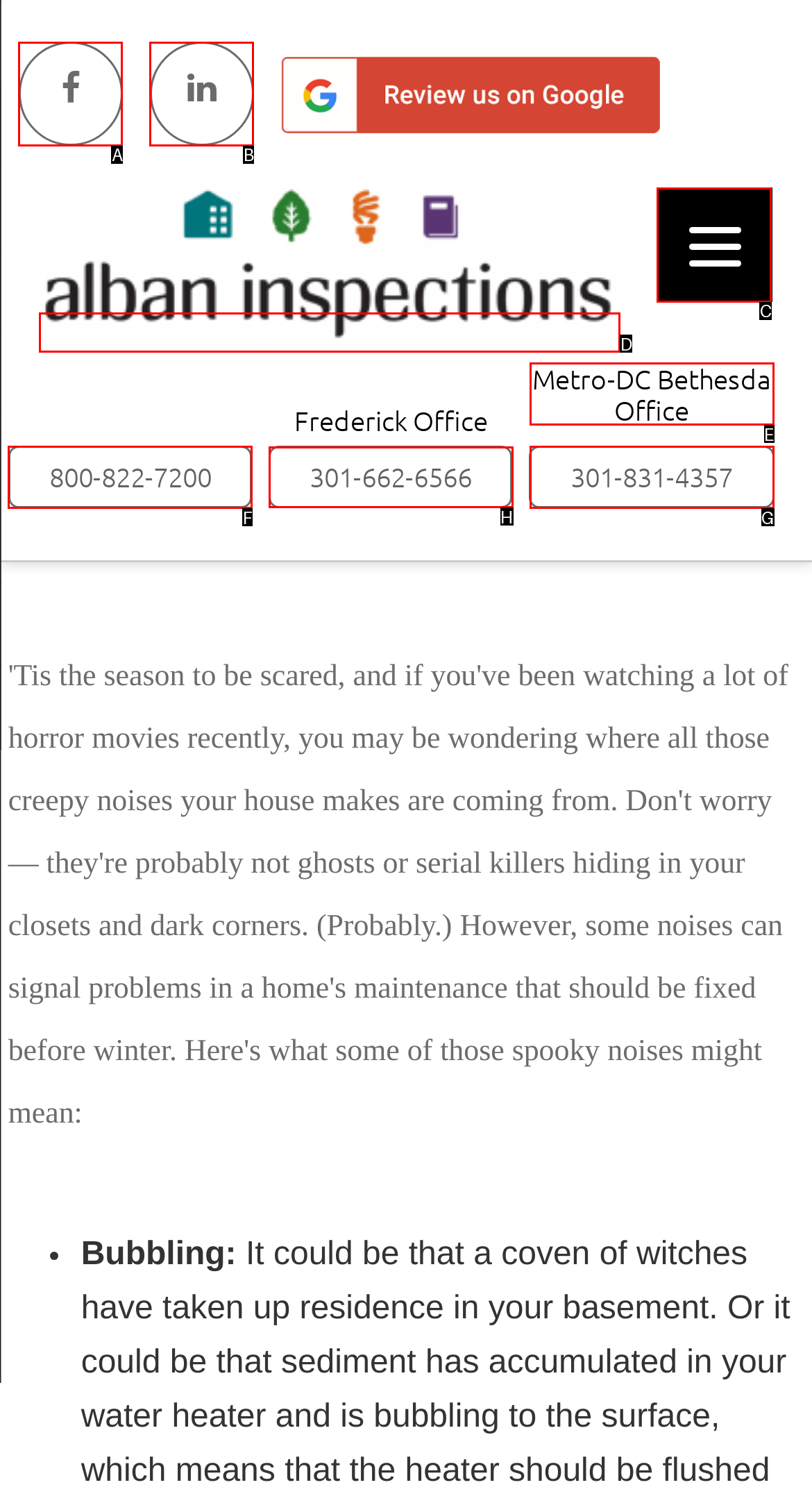Select the option I need to click to accomplish this task: Call 301-662-6566
Provide the letter of the selected choice from the given options.

H